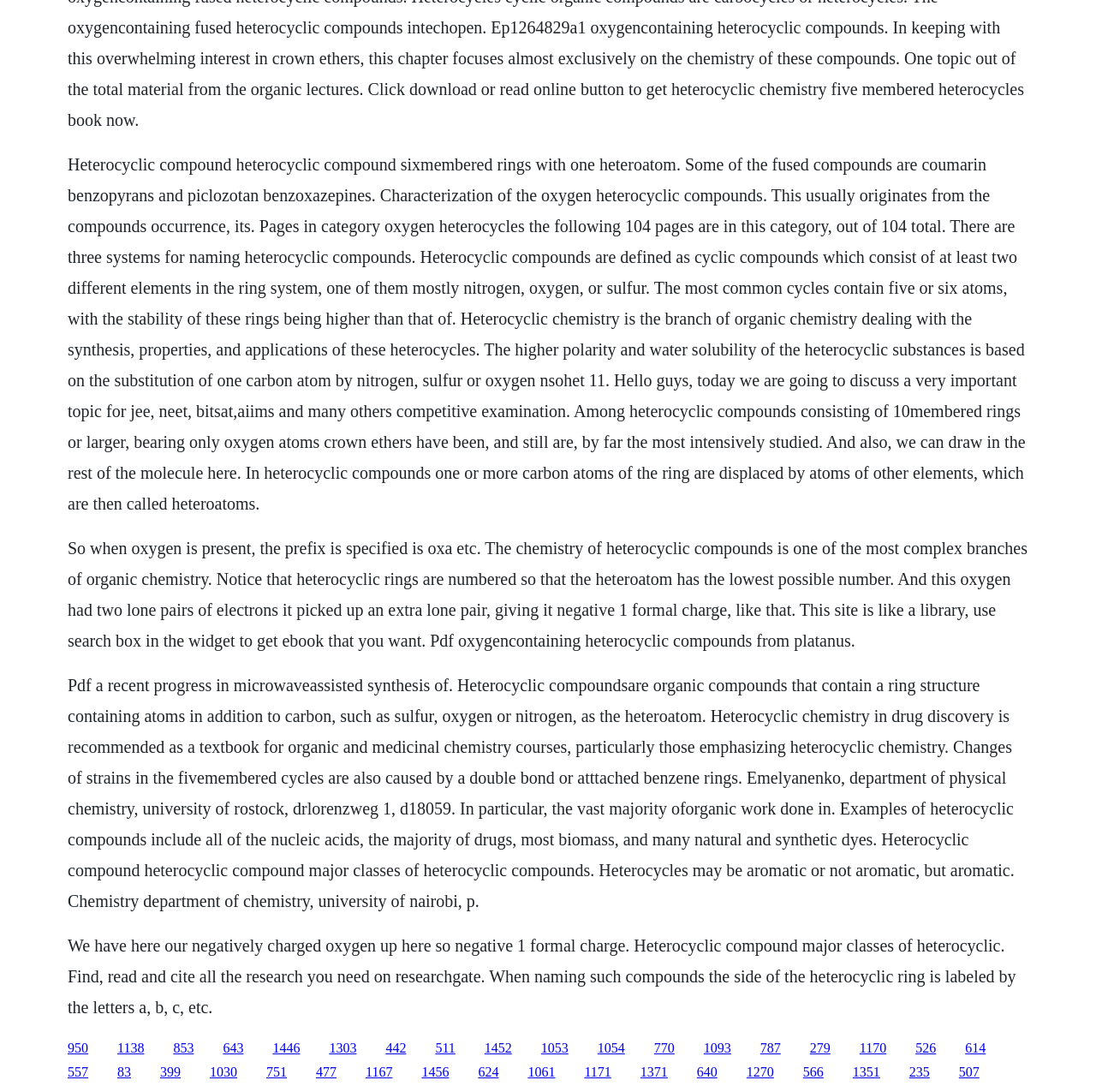Please provide a brief answer to the question using only one word or phrase: 
What is the prefix specified when oxygen is present in heterocyclic compounds?

Oxa